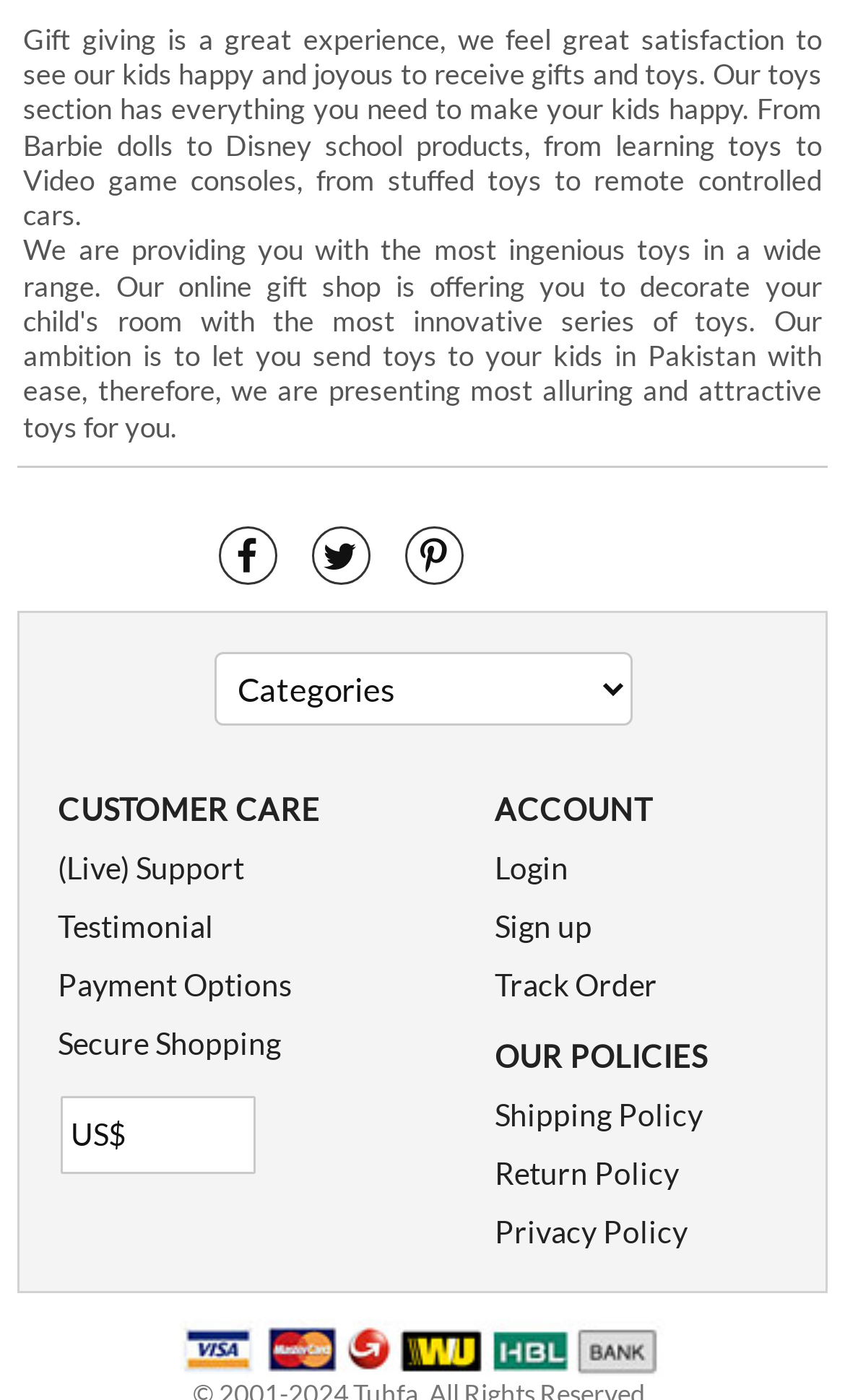Please pinpoint the bounding box coordinates for the region I should click to adhere to this instruction: "Visit the Contact Us page".

None